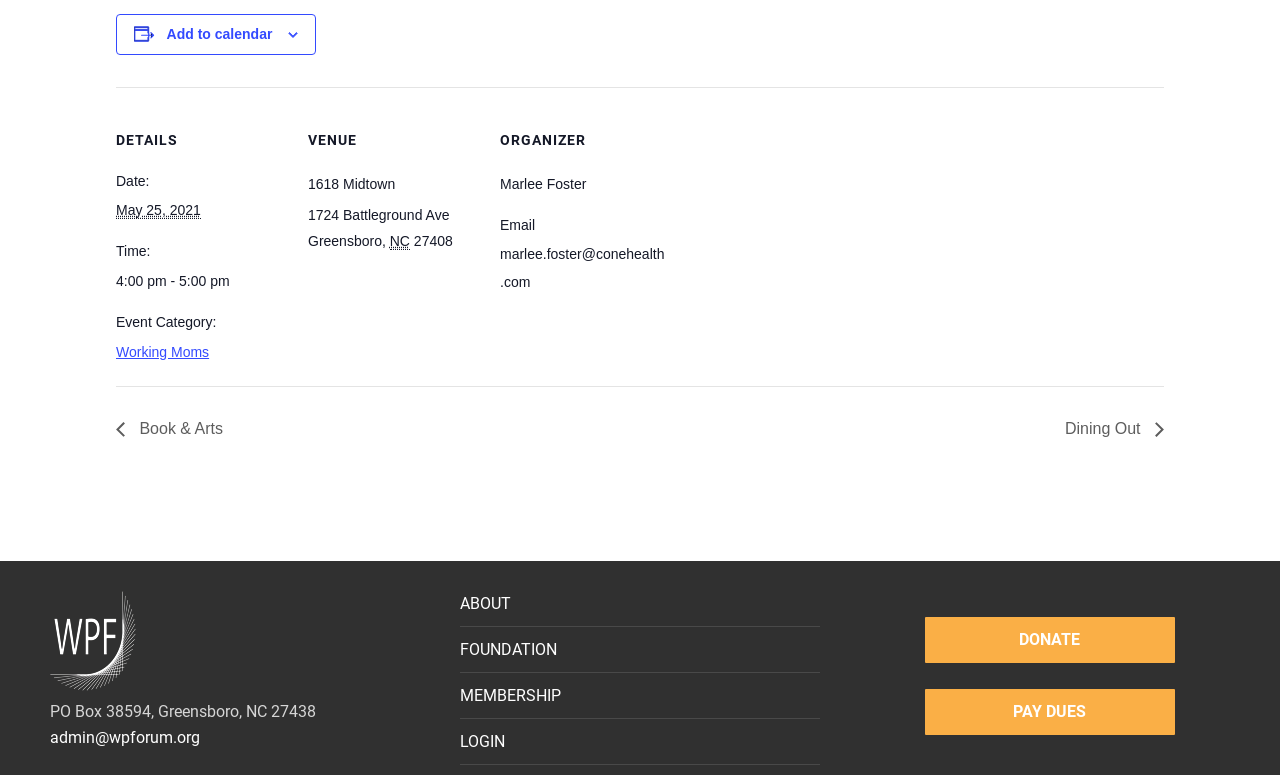Extract the bounding box coordinates for the UI element described by the text: "FAQ section". The coordinates should be in the form of [left, top, right, bottom] with values between 0 and 1.

None